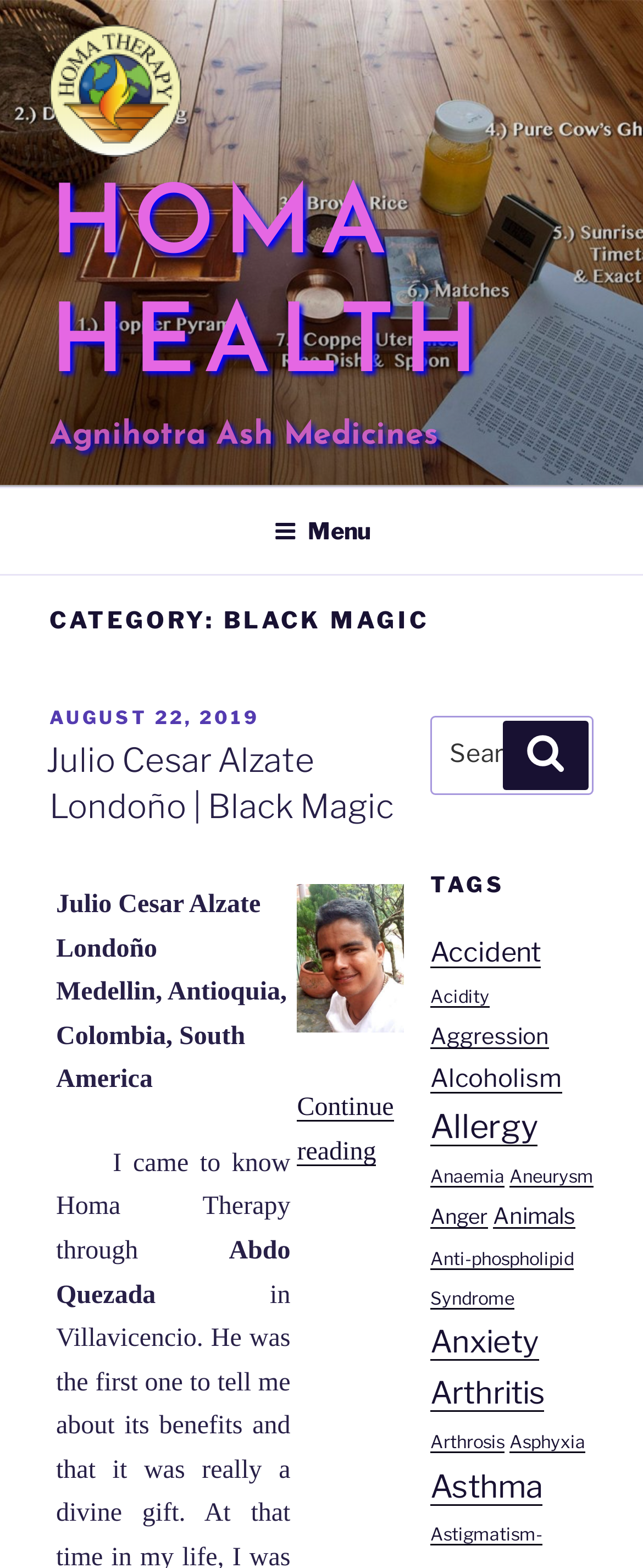Locate the bounding box coordinates of the element to click to perform the following action: 'Browse the Accident tag'. The coordinates should be given as four float values between 0 and 1, in the form of [left, top, right, bottom].

[0.669, 0.597, 0.841, 0.618]